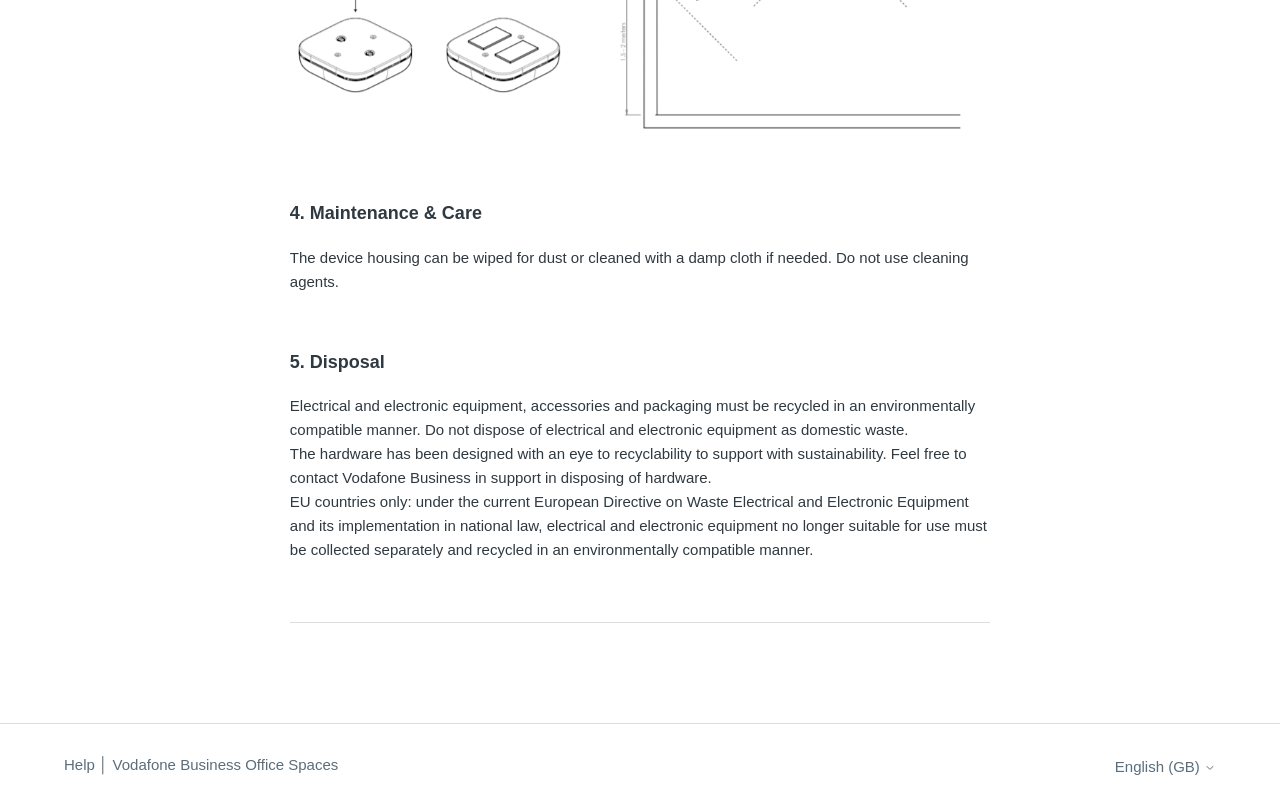What is the language of the webpage?
Answer with a single word or phrase by referring to the visual content.

English